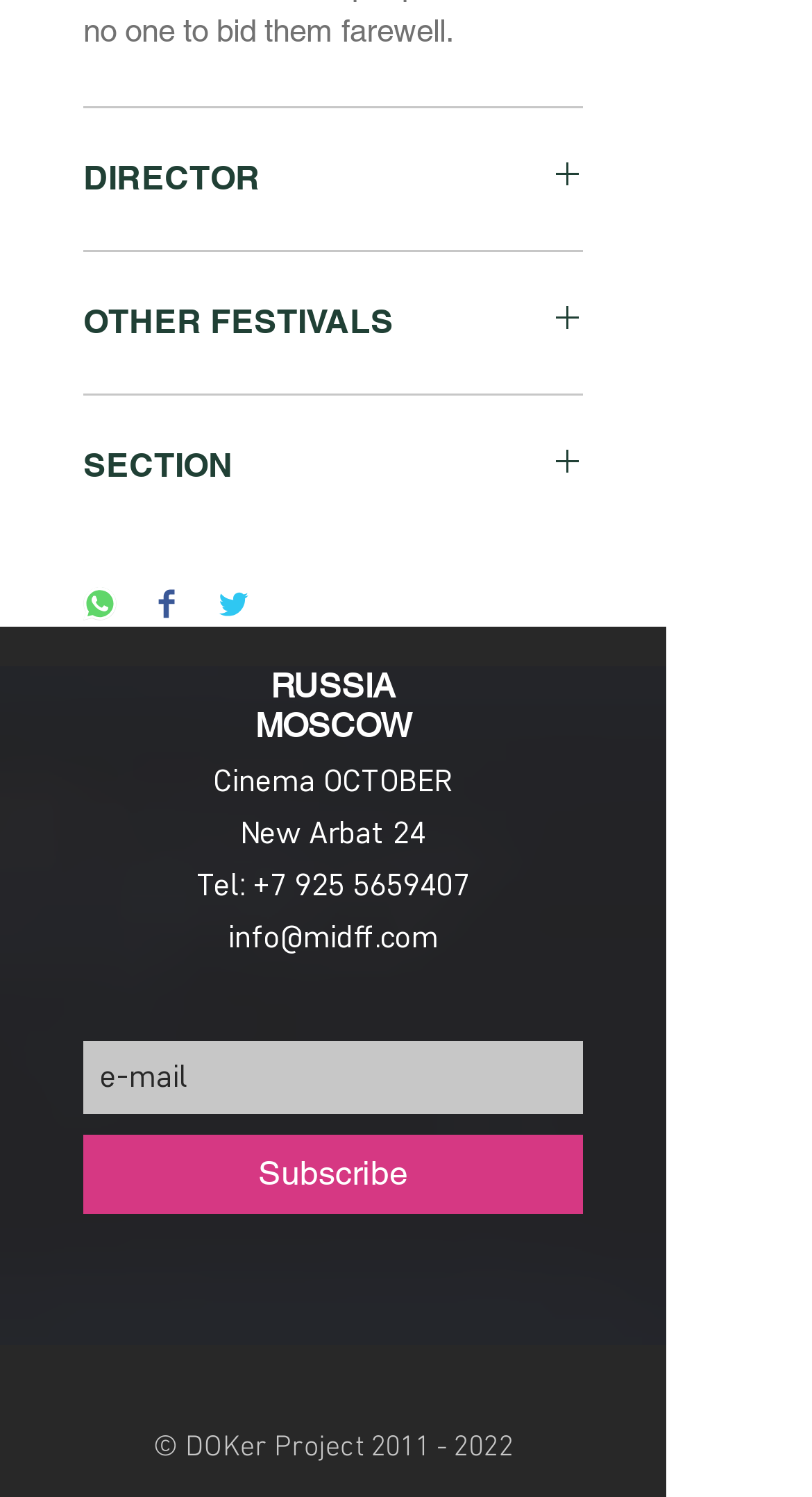Please identify the bounding box coordinates of the element's region that should be clicked to execute the following instruction: "Download Pushpa movie". The bounding box coordinates must be four float numbers between 0 and 1, i.e., [left, top, right, bottom].

None